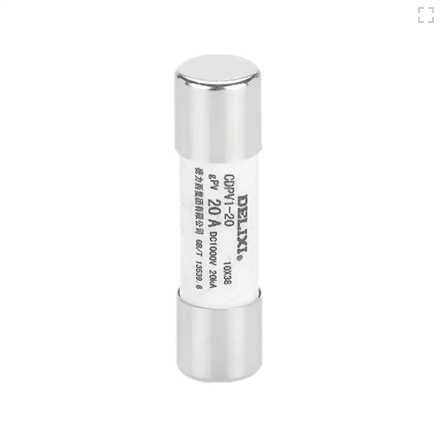Offer an in-depth caption that covers the entire scene depicted in the image.

This image showcases the DELIXI Brand Protective Fuse, specifically designed for the CDPV1-20 solar photovoltaic system. The fuse is cylindrical in shape and features metallic ends with a white body, which is labeled with important specifications including "CDPV1-20" and a rating of "20A." The fuse is a critical component for protecting electrical circuits by preventing overloads and faults within the system. This product is ideal for applications that require reliable electrical protection, making it essential for solar energy installations.